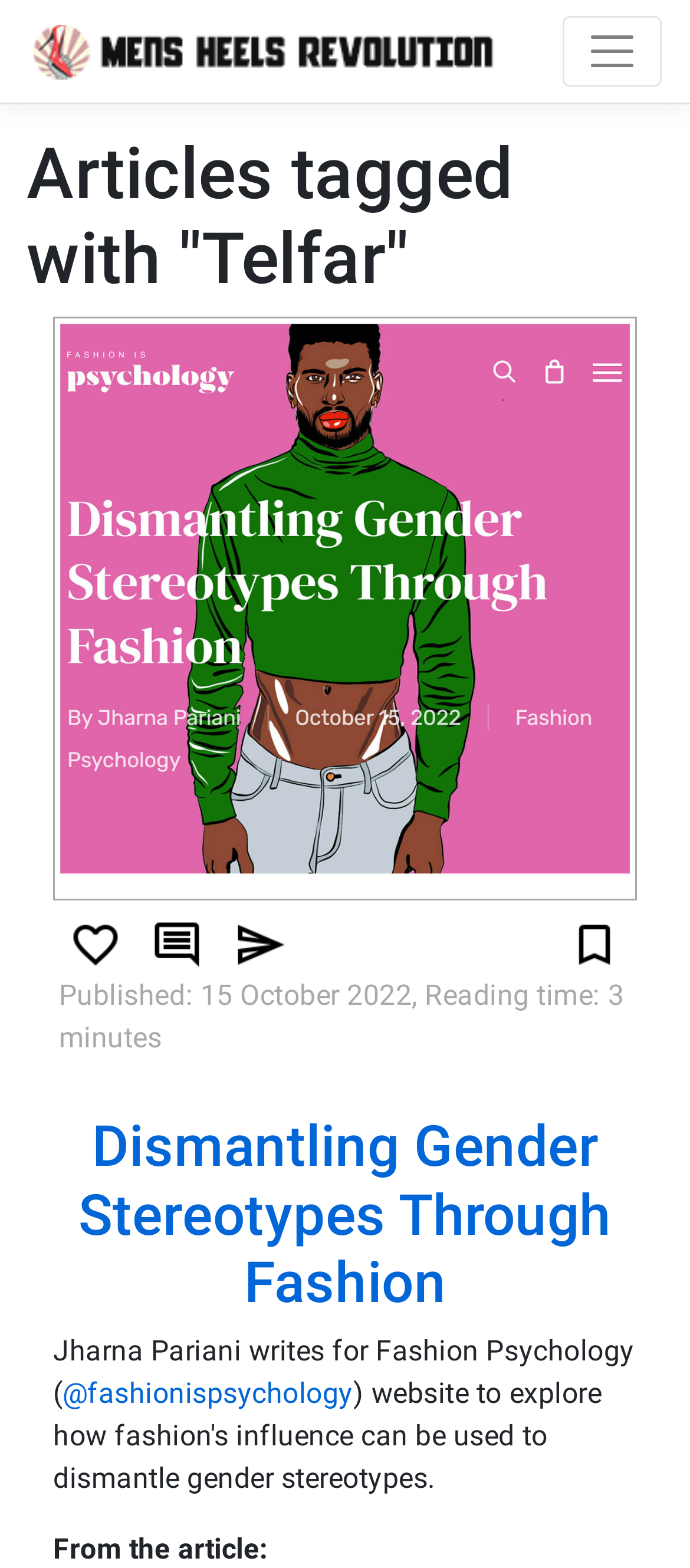Please locate the bounding box coordinates of the element that needs to be clicked to achieve the following instruction: "Read the article 'Dismantling Gender Stereotypes Through Fashion'". The coordinates should be four float numbers between 0 and 1, i.e., [left, top, right, bottom].

[0.114, 0.71, 0.886, 0.839]